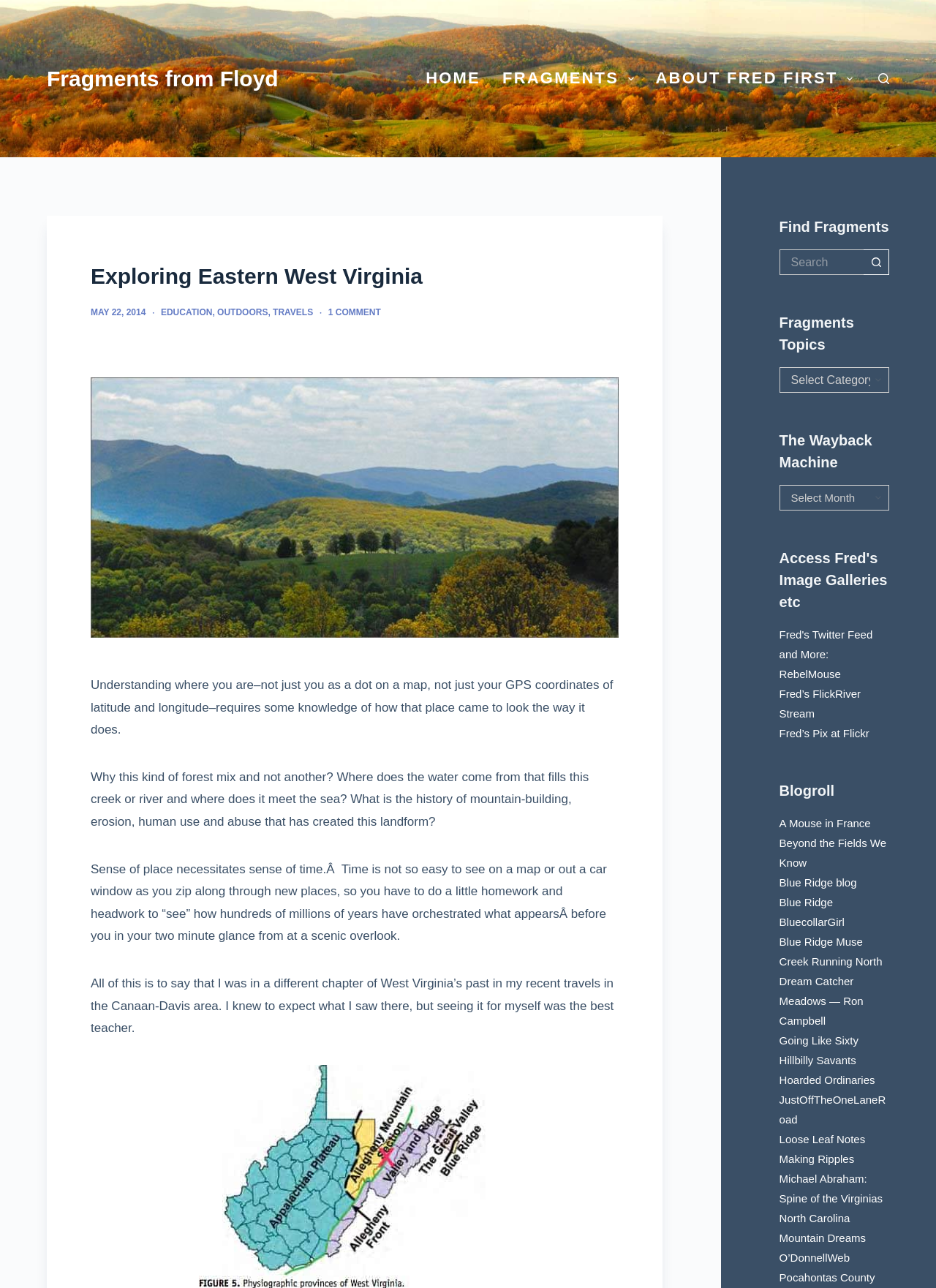What is the name of the website?
Look at the screenshot and respond with one word or a short phrase.

Exploring Eastern West Virginia